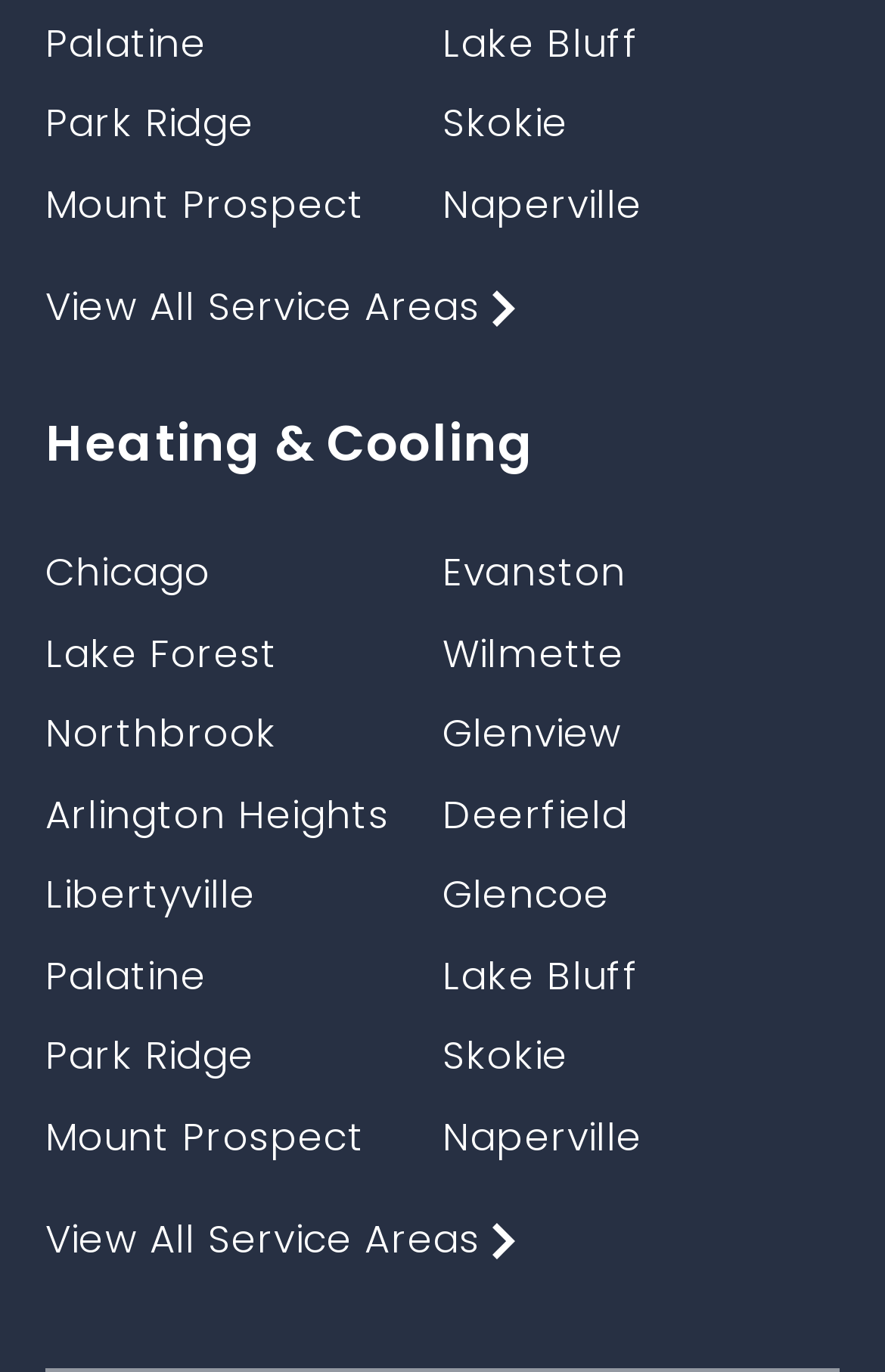Can you find the bounding box coordinates for the element to click on to achieve the instruction: "Click on Palatine"?

[0.051, 0.011, 0.234, 0.051]